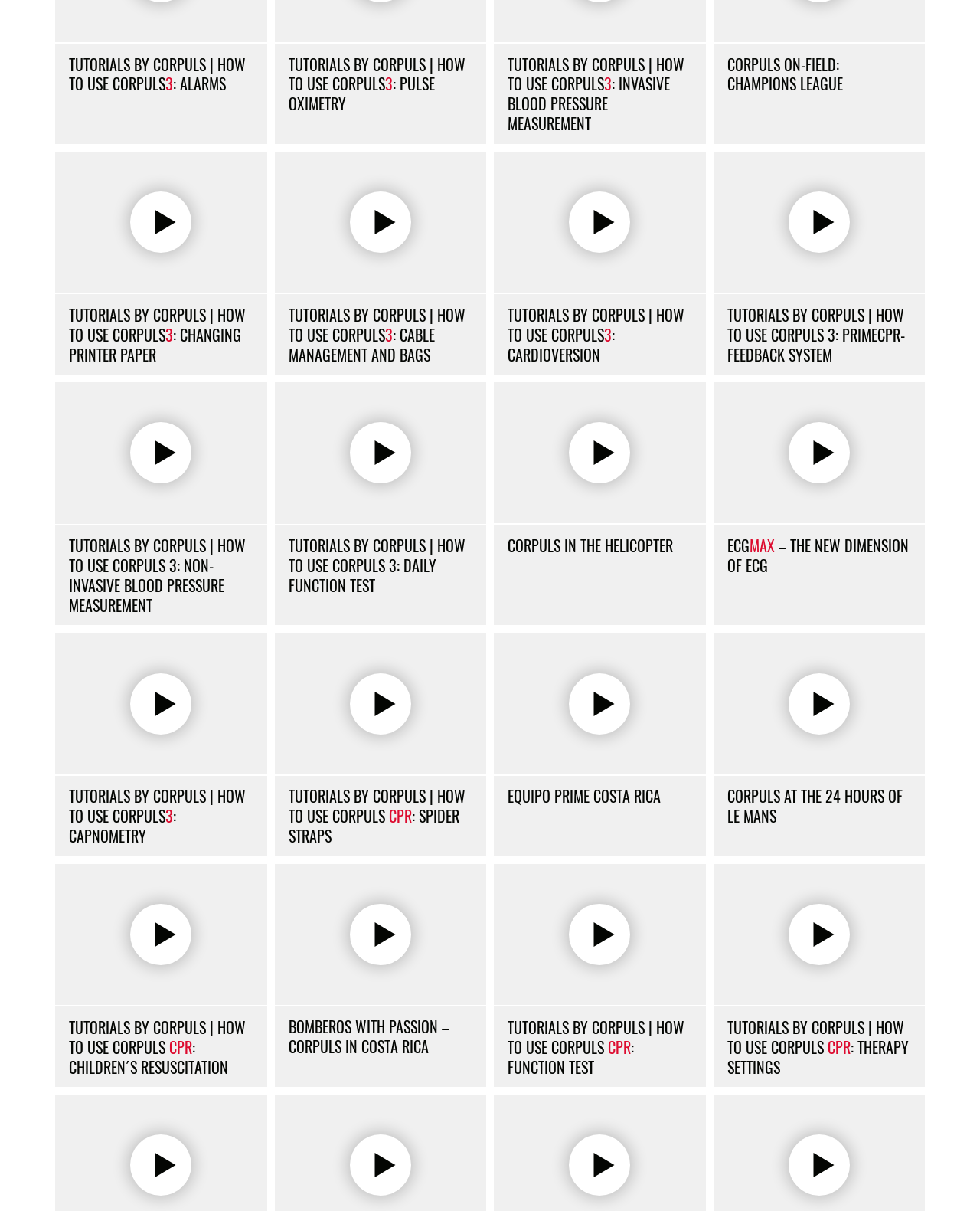Kindly provide the bounding box coordinates of the section you need to click on to fulfill the given instruction: "Click on the 'CORPULS ON-FIELD: CHAMPIONS LEAGUE' link".

[0.742, 0.043, 0.86, 0.079]